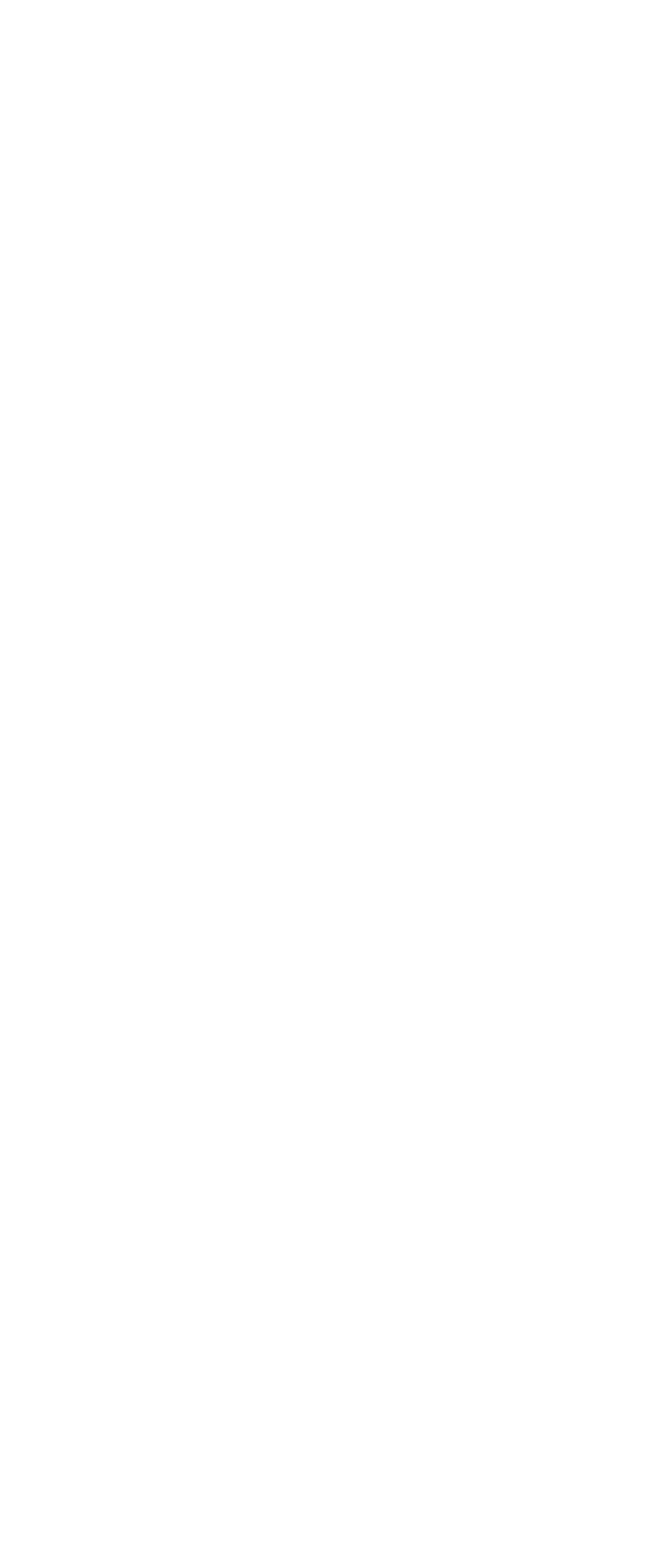Please identify the bounding box coordinates for the region that you need to click to follow this instruction: "Get new patient forms".

[0.026, 0.68, 0.974, 0.702]